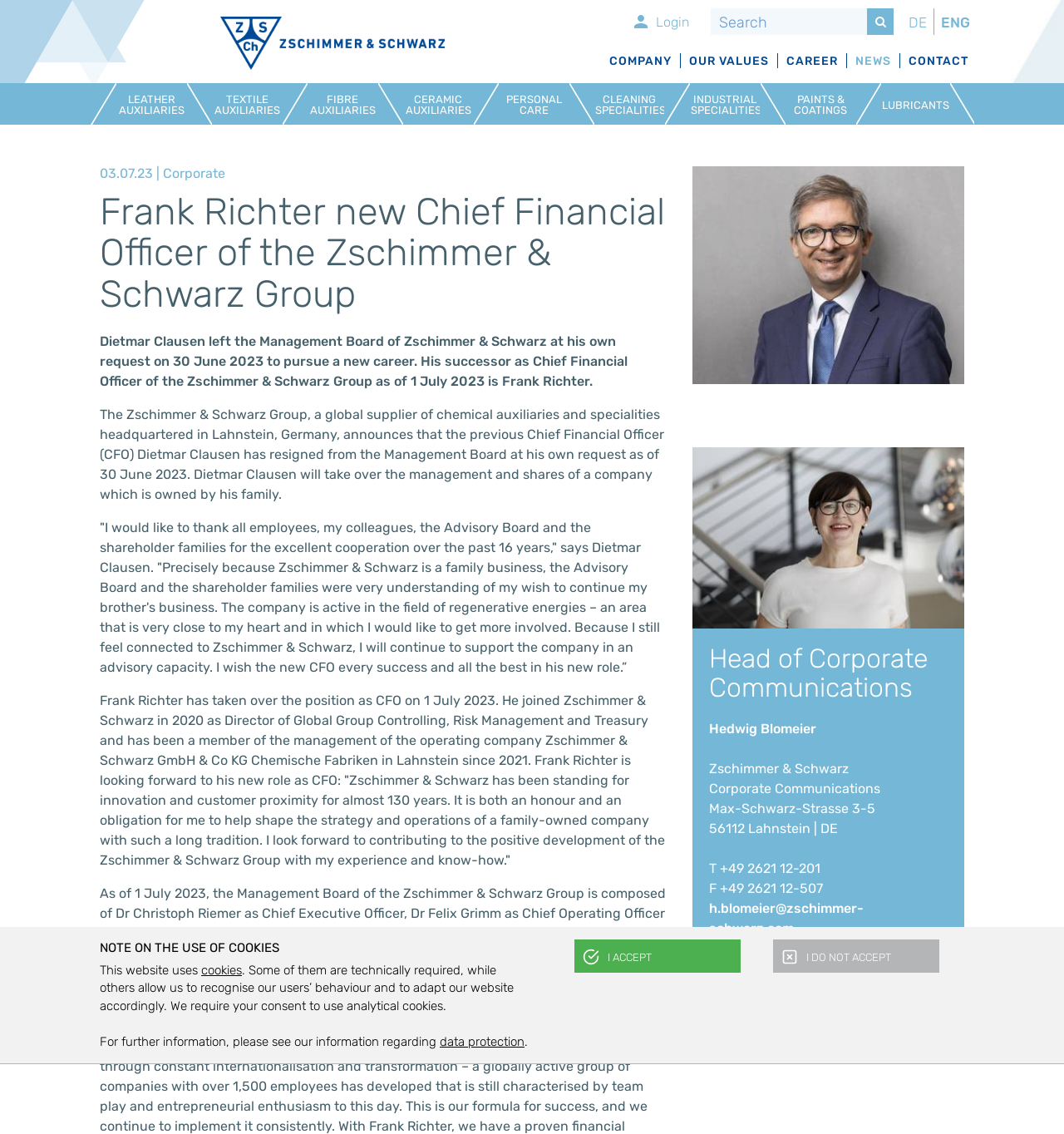Please identify the bounding box coordinates of the clickable area that will fulfill the following instruction: "Search for something". The coordinates should be in the format of four float numbers between 0 and 1, i.e., [left, top, right, bottom].

[0.668, 0.007, 0.84, 0.031]